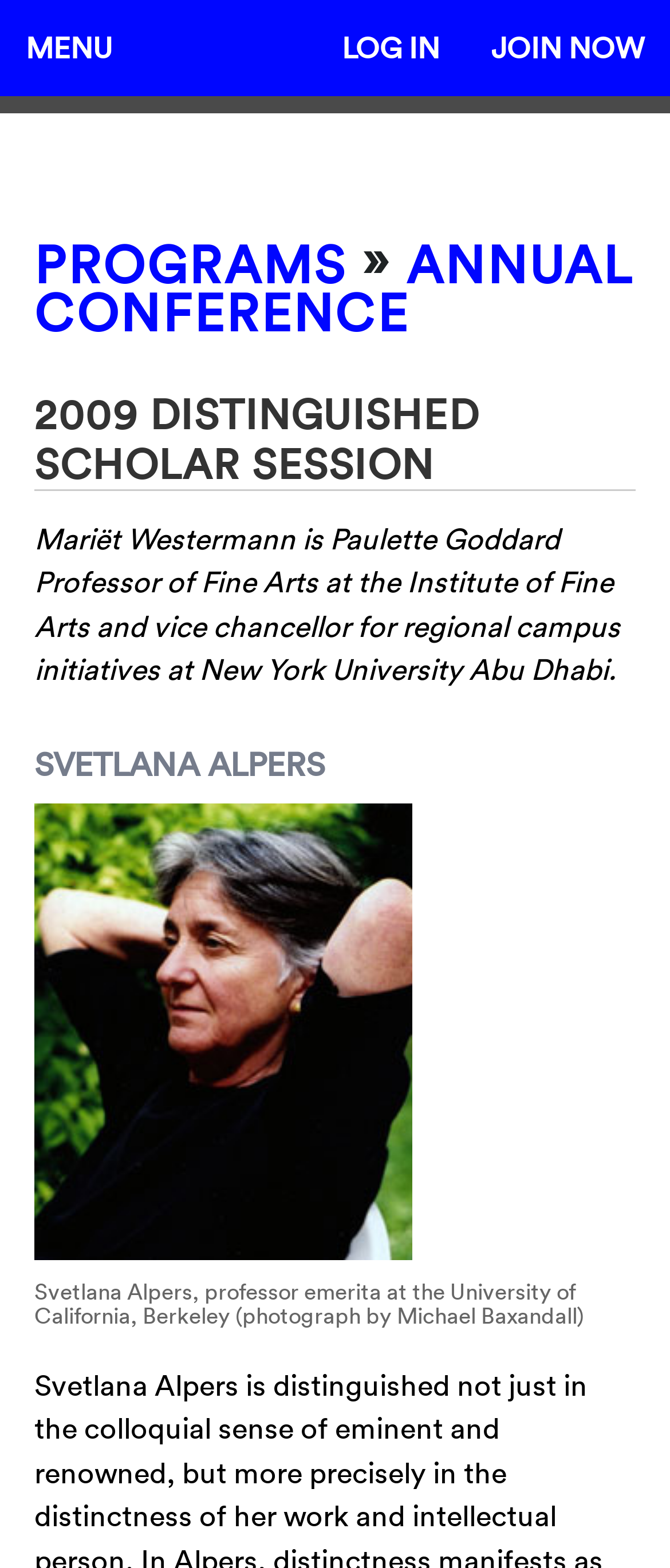Please look at the image and answer the question with a detailed explanation: What is the title of the 2009 session?

I found the answer by reading the heading '2009 DISTINGUISHED SCHOLAR SESSION', which clearly states the title of the session.